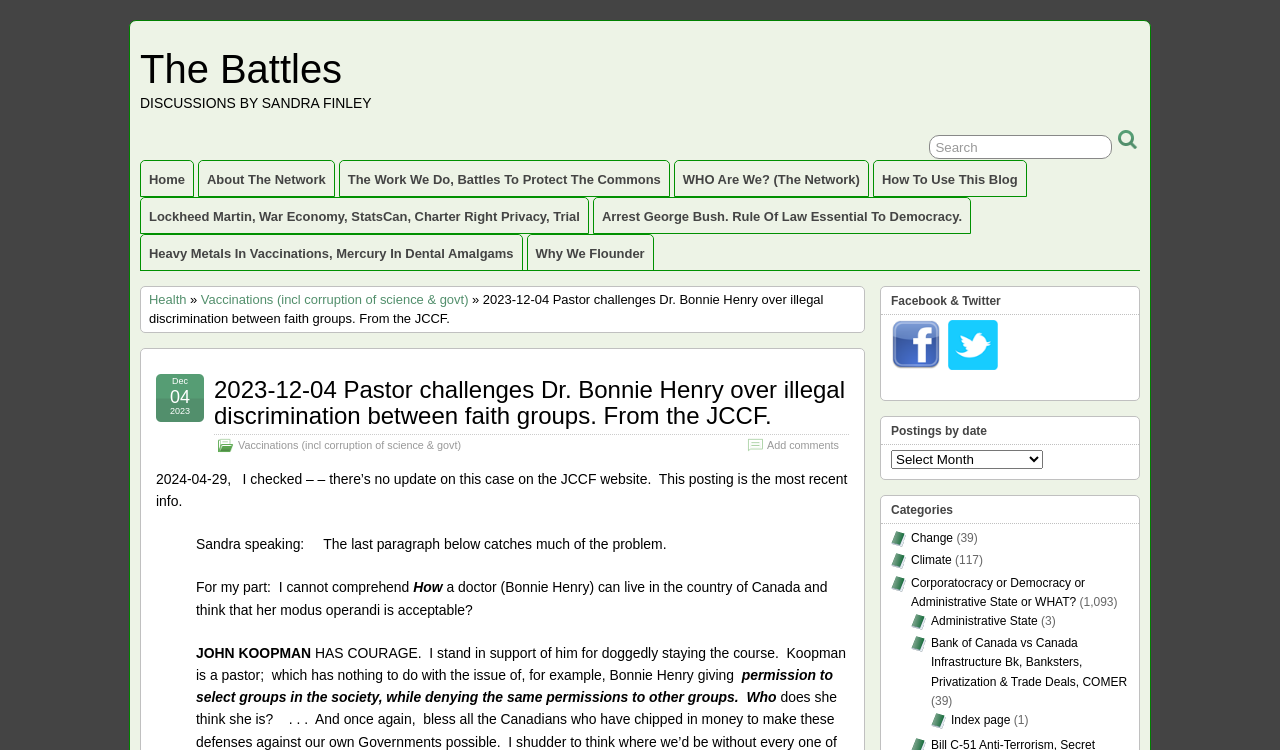Please specify the bounding box coordinates of the clickable section necessary to execute the following command: "Share on Facebook".

[0.696, 0.478, 0.735, 0.497]